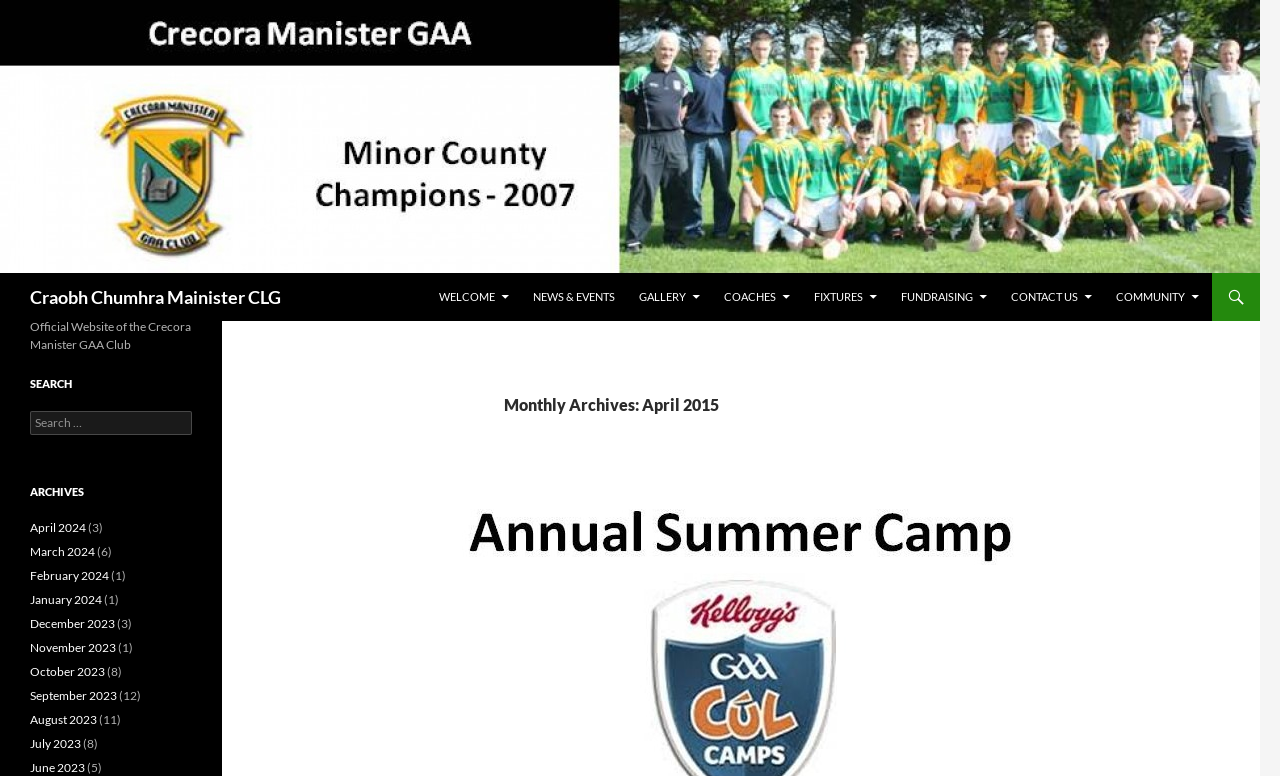How many links are there in the main navigation menu?
Please interpret the details in the image and answer the question thoroughly.

The main navigation menu is located at the top of the webpage and contains links to 'WELCOME', 'NEWS & EVENTS', 'GALLERY', 'COACHES', 'FIXTURES', 'FUNDRAISING', 'CONTACT US', and 'COMMUNITY'. Therefore, there are 8 links in the main navigation menu.